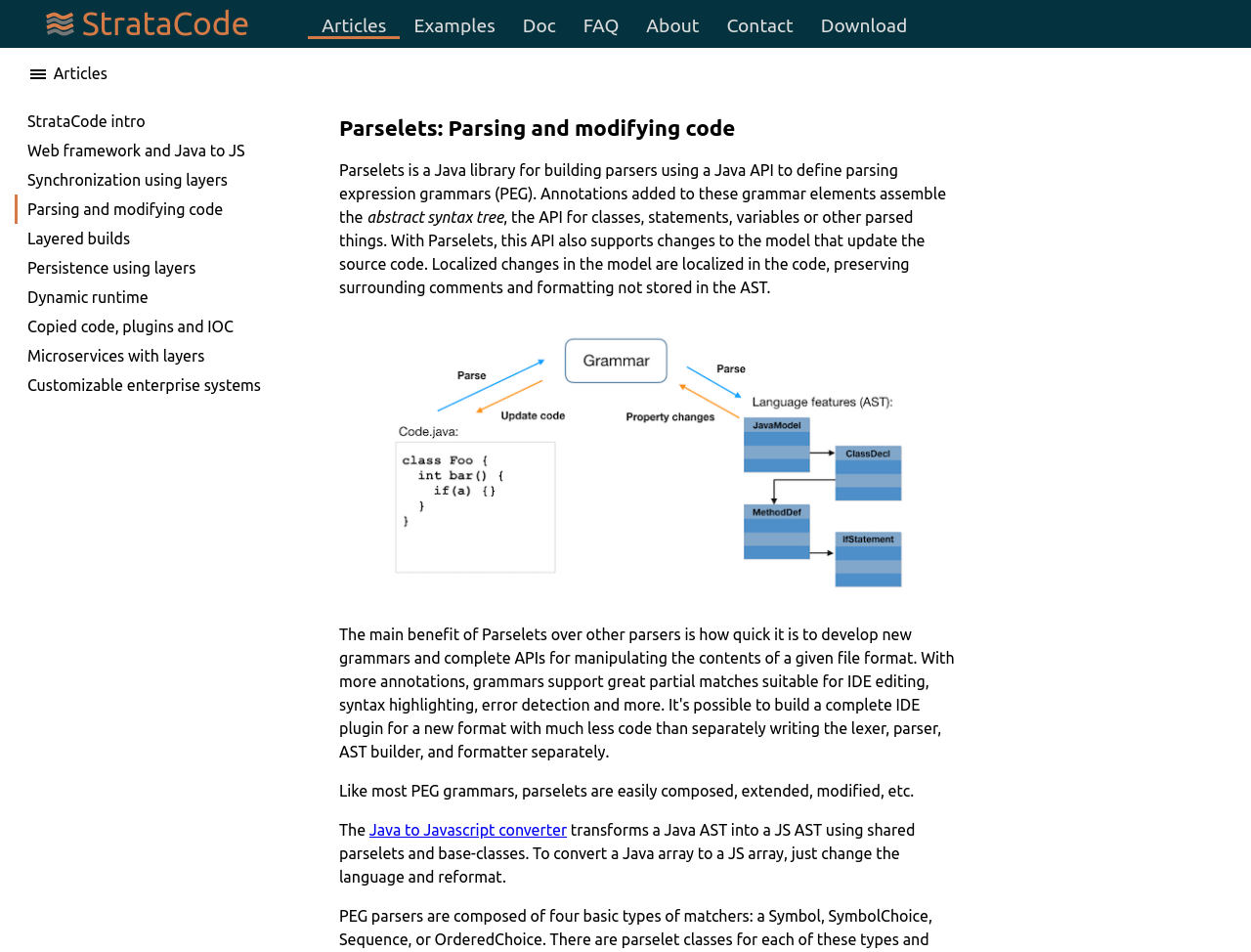What is the benefit of using Parselets?
Answer with a single word or phrase by referring to the visual content.

Localized changes in code